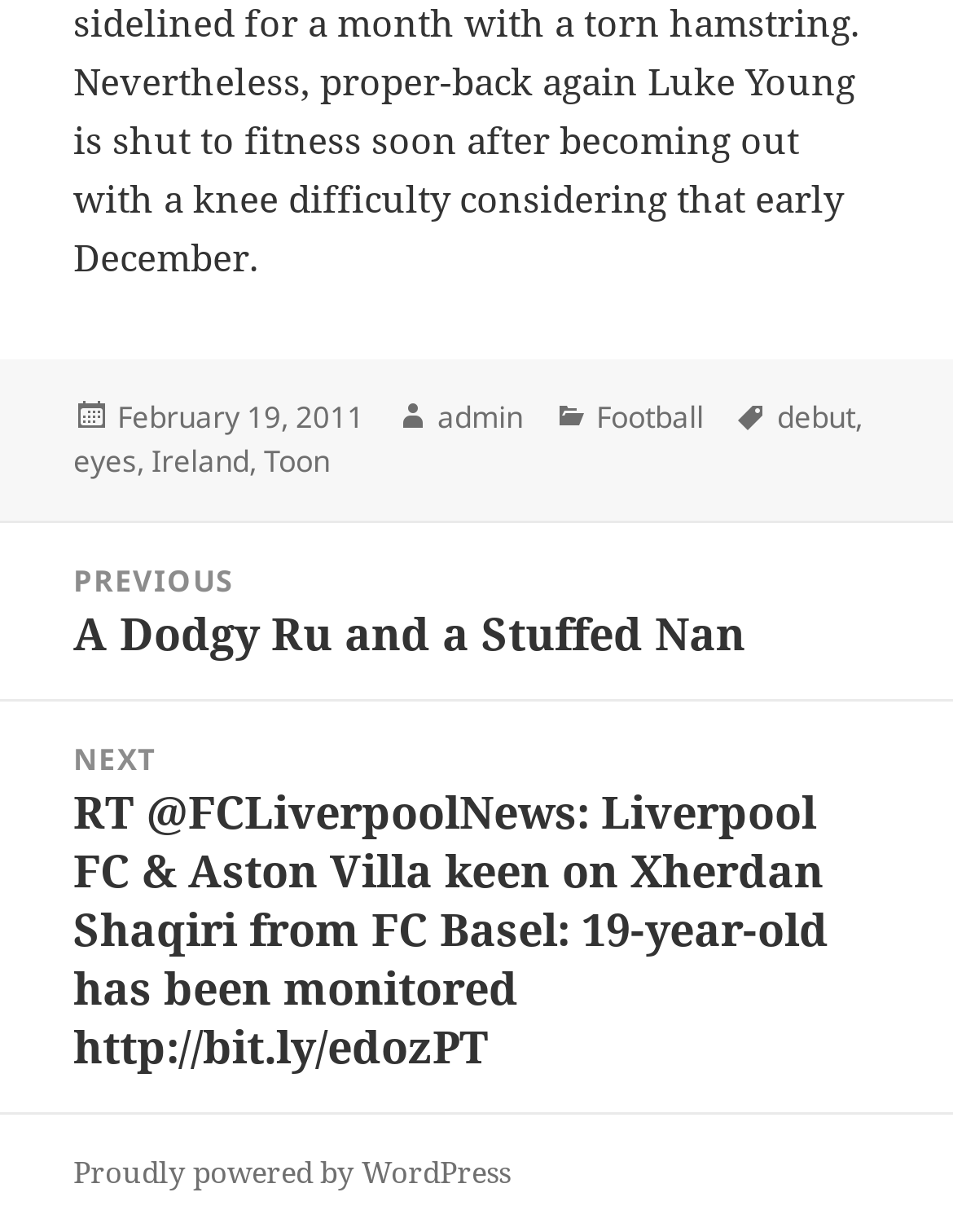Who is the author of the post?
Please ensure your answer to the question is detailed and covers all necessary aspects.

I found the author of the post by looking at the footer section of the webpage, where it says 'Author' followed by the name 'admin'.